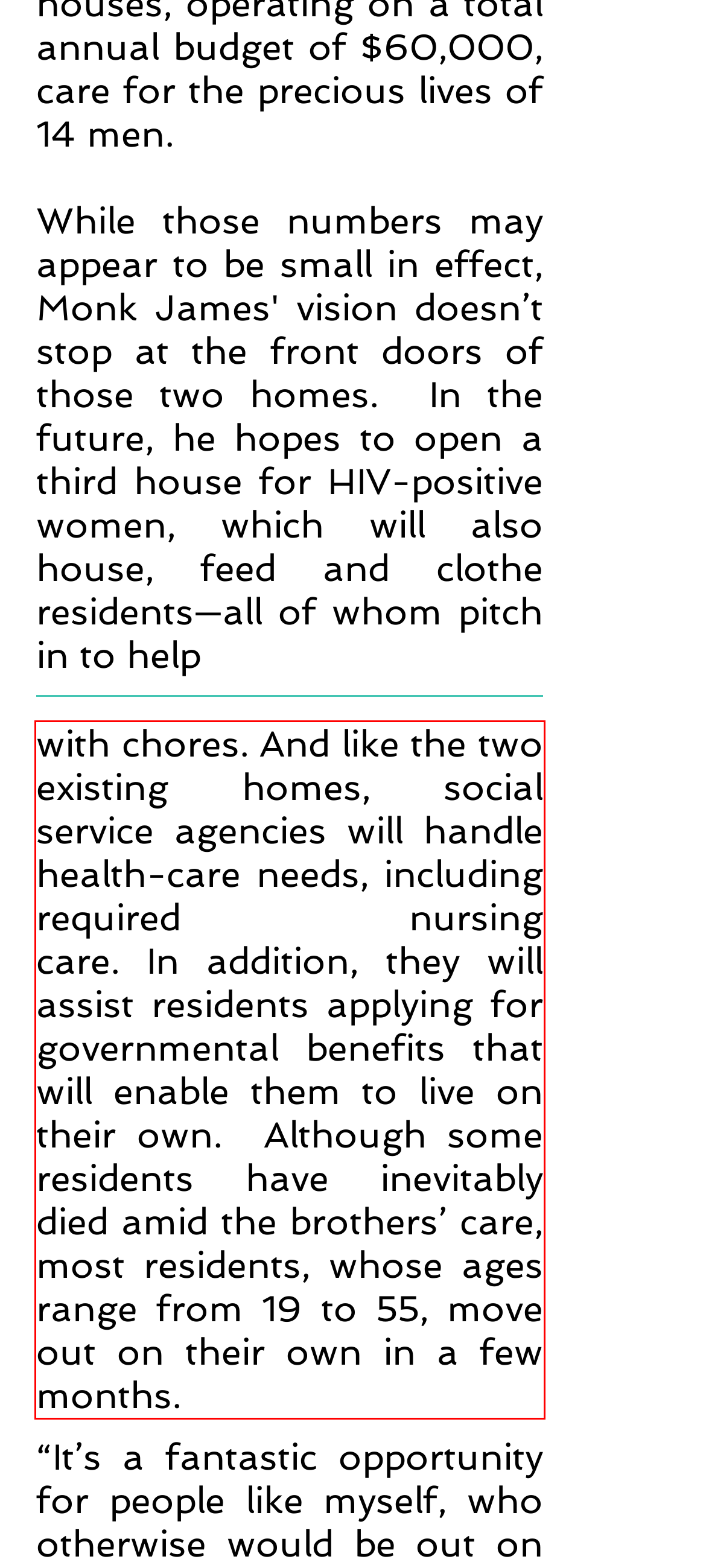You are given a webpage screenshot with a red bounding box around a UI element. Extract and generate the text inside this red bounding box.

with chores. And like the two existing homes, social service agencies will handle health-care needs, including required nursing care. In addition, they will assist residents applying for governmental benefits that will enable them to live on their own. Although some residents have inevitably died amid the brothers’ care, most residents, whose ages range from 19 to 55, move out on their own in a few months.